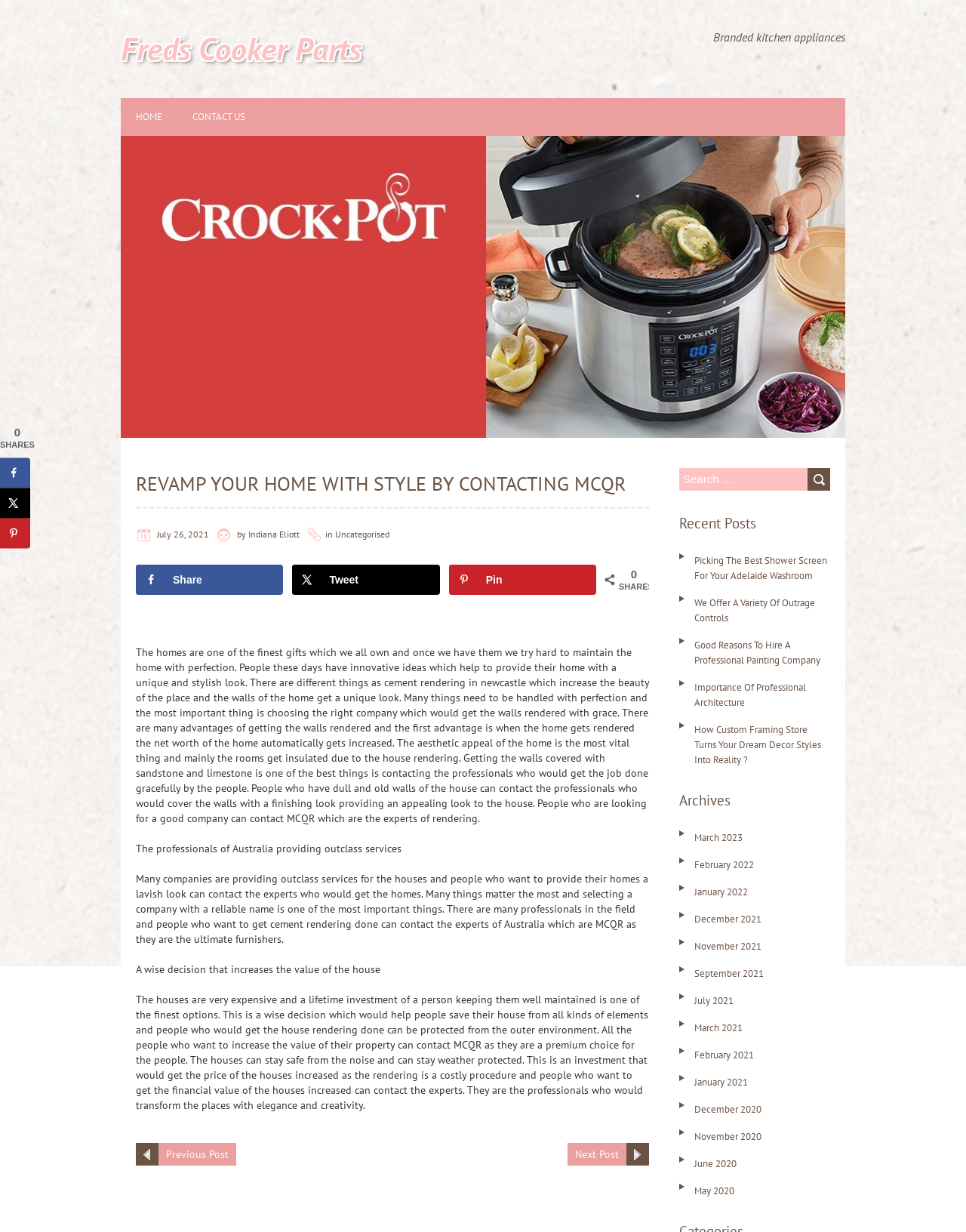Identify the bounding box coordinates for the UI element described by the following text: "July 26, 2021". Provide the coordinates as four float numbers between 0 and 1, in the format [left, top, right, bottom].

[0.162, 0.429, 0.216, 0.438]